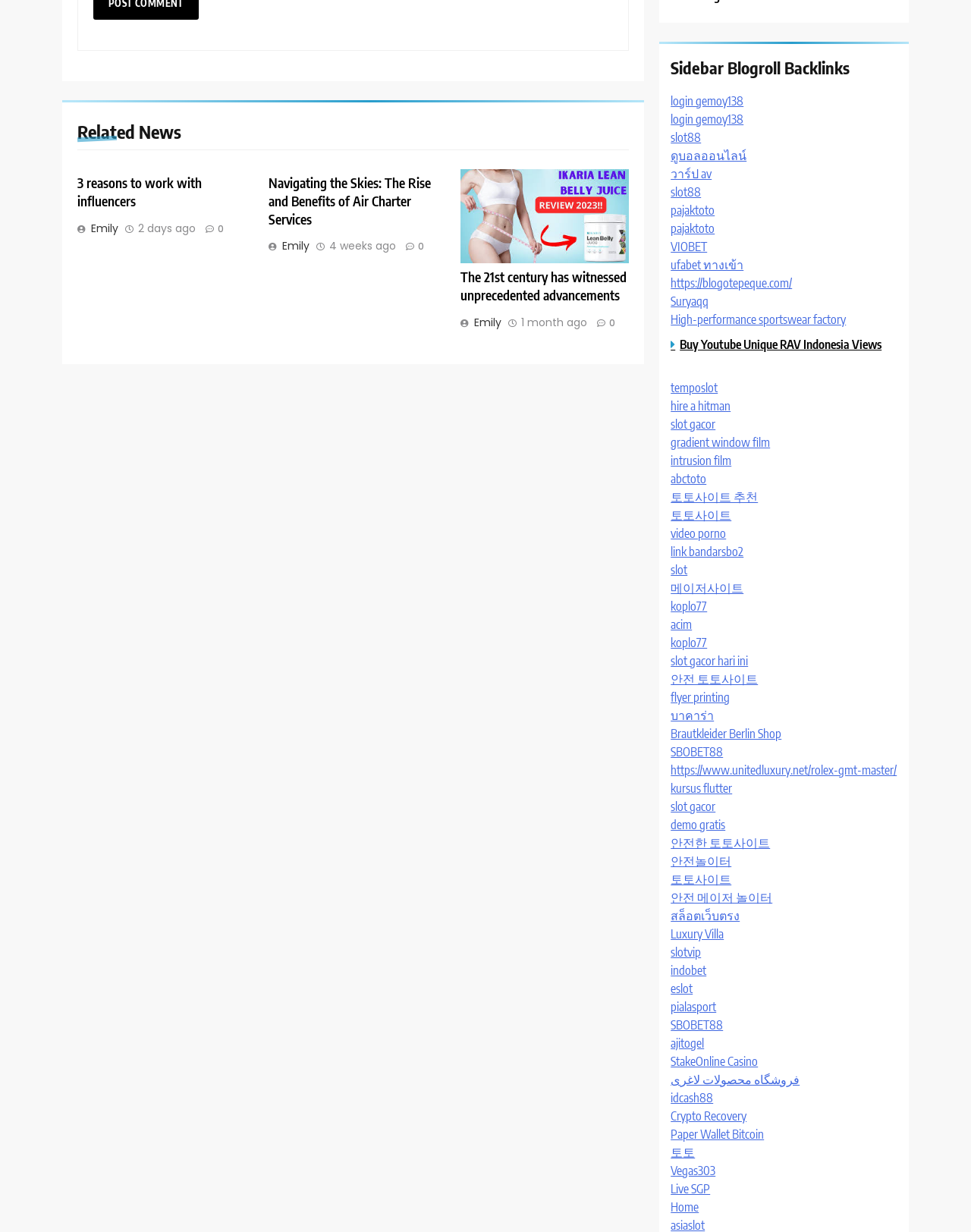Highlight the bounding box coordinates of the element that should be clicked to carry out the following instruction: "Click on '3 reasons to work with influencers'". The coordinates must be given as four float numbers ranging from 0 to 1, i.e., [left, top, right, bottom].

[0.08, 0.141, 0.208, 0.17]